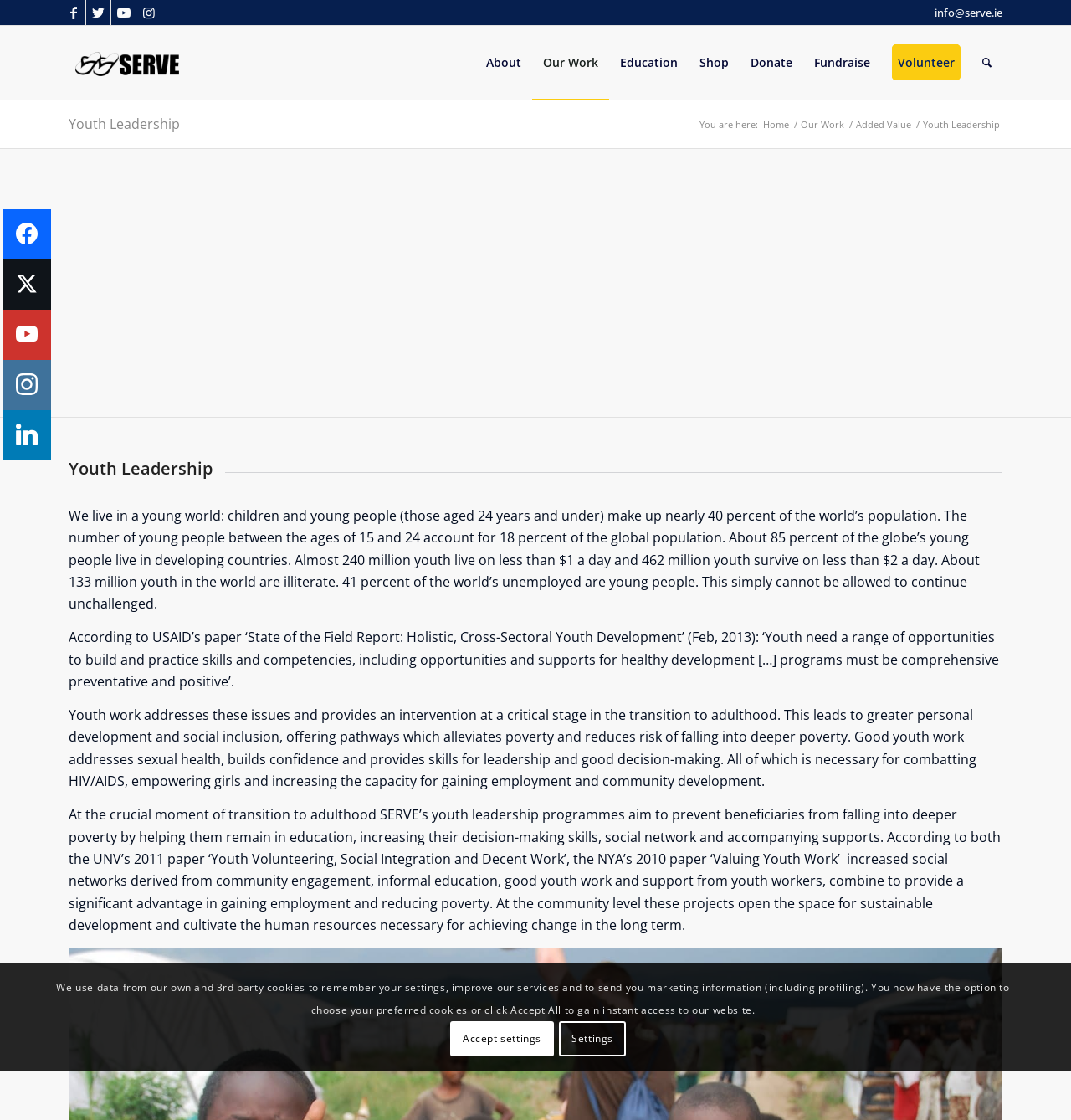What percentage of the world's population are young people?
Give a comprehensive and detailed explanation for the question.

The percentage of the world's population that are young people can be found in the text on the webpage, which states 'children and young people (those aged 24 years and under) make up nearly 40 percent of the world’s population'.